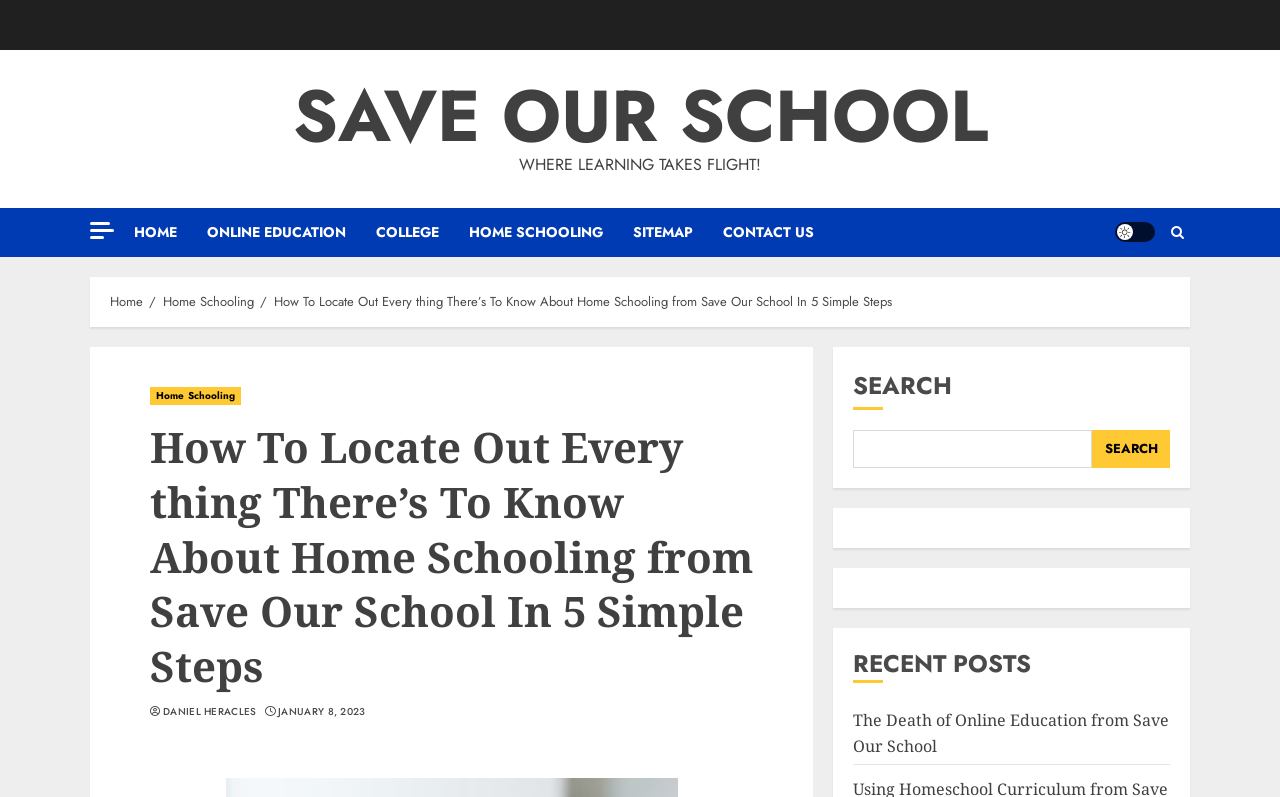Locate the bounding box coordinates of the element I should click to achieve the following instruction: "Read the 'How To Locate Out Every thing There’s To Know About Home Schooling from Save Our School In 5 Simple Steps' article".

[0.117, 0.527, 0.588, 0.87]